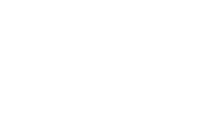What type of information does the website aim to convey?
Using the image provided, answer with just one word or phrase.

Complex scientific and technical information